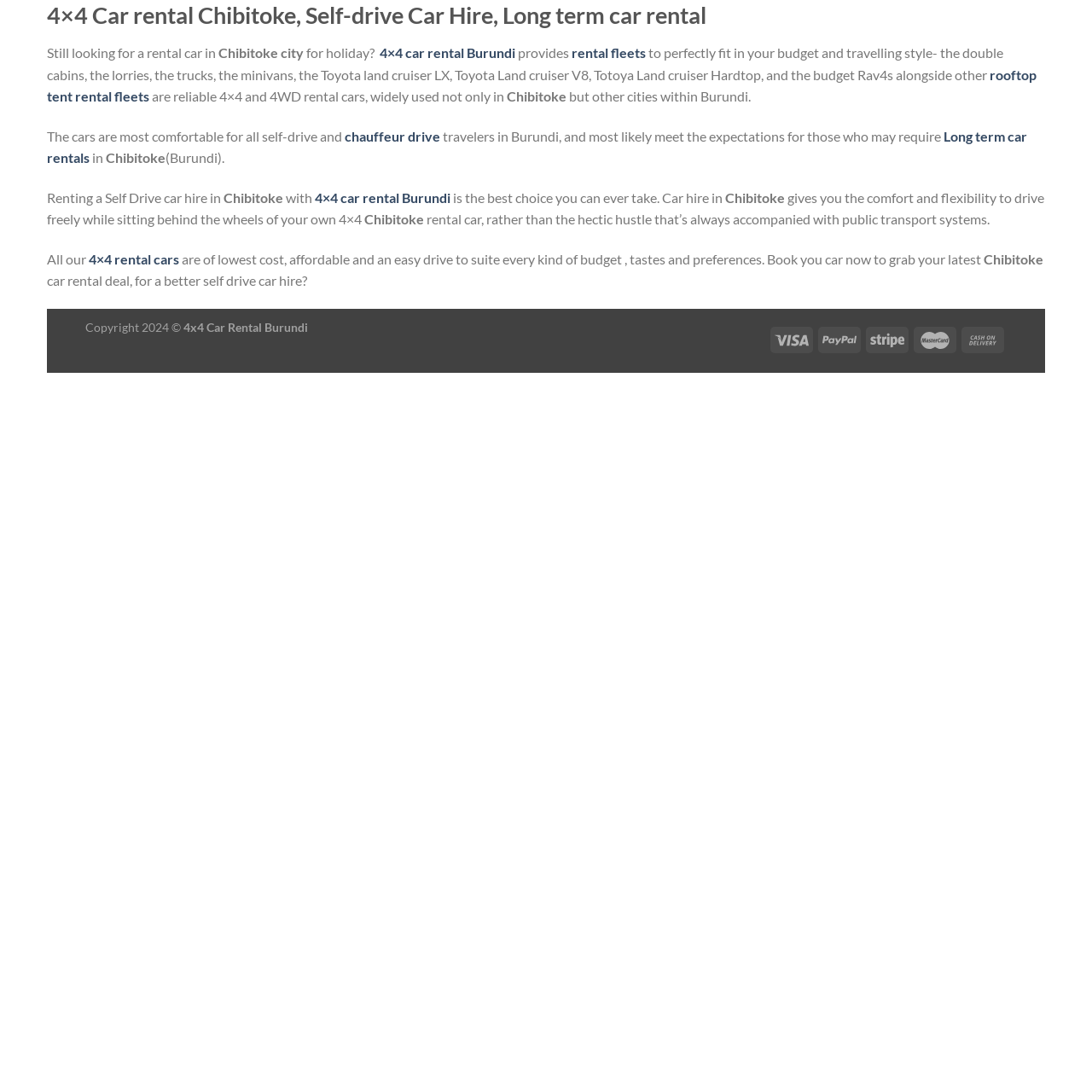Carefully observe the image and respond to the question with a detailed answer:
What is the copyright information on the webpage?

The webpage has a copyright notice at the bottom, which states 'Copyright 2024 4x4 Car Rental Burundi', indicating that the content on the webpage is owned by 4x4 Car Rental Burundi and is protected by copyright law.